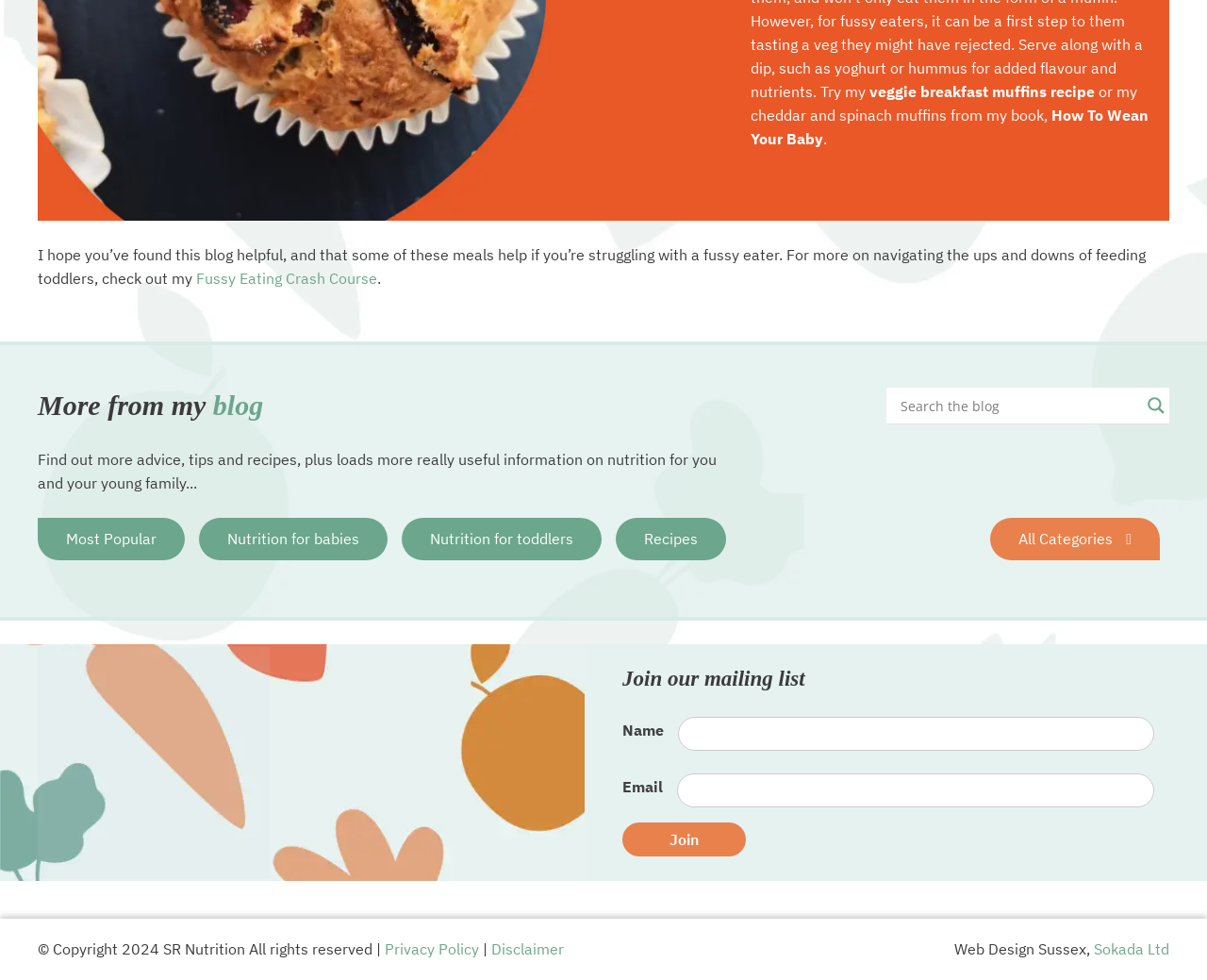Examine the screenshot and answer the question in as much detail as possible: What is the purpose of the search form?

The purpose of the search form is to search the website, which is indicated by the search form element with the label 'Search form' and a search input box, allowing users to enter keywords to search for relevant content on the website.